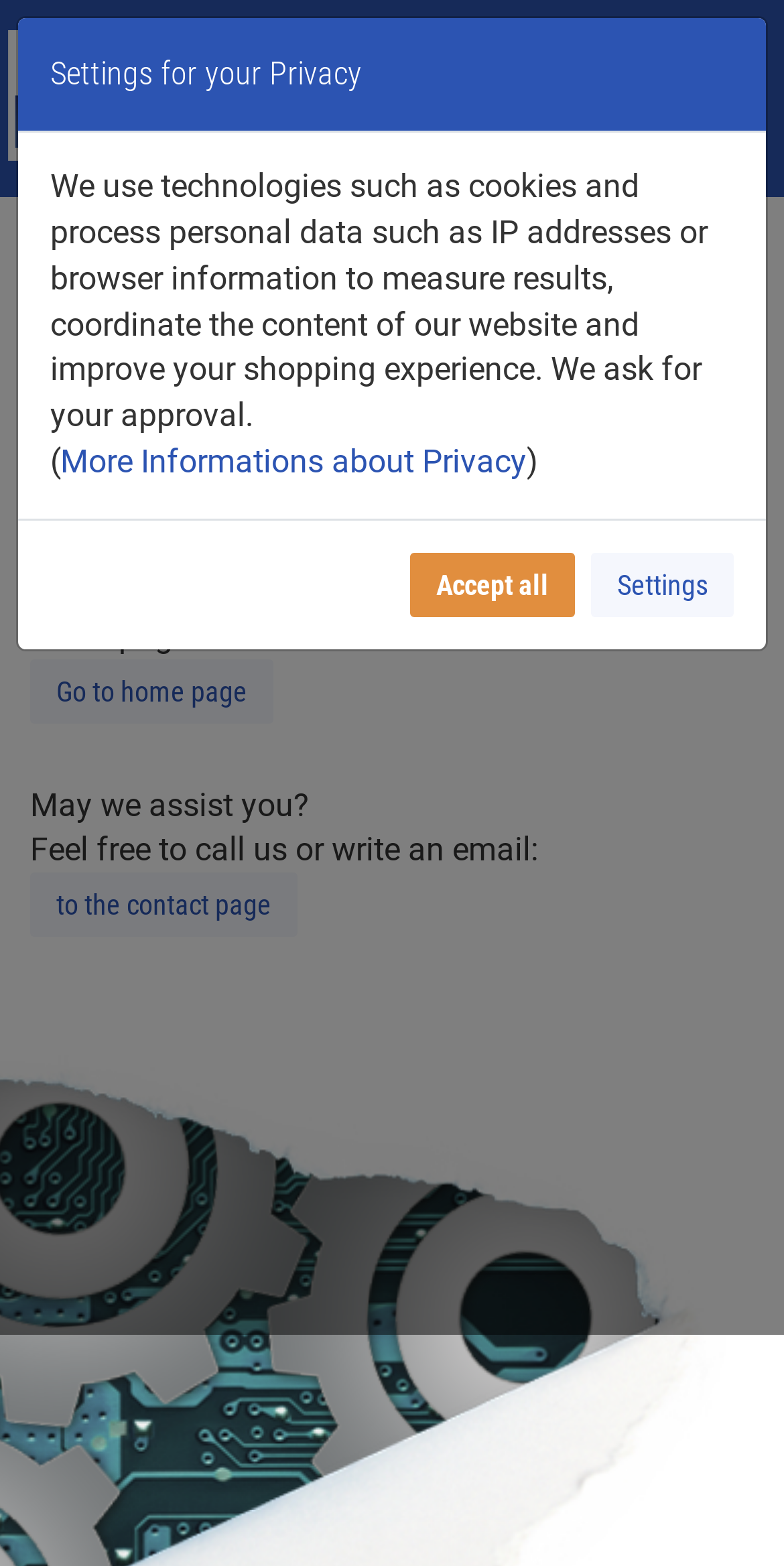Locate the coordinates of the bounding box for the clickable region that fulfills this instruction: "Go to contact page".

[0.038, 0.557, 0.379, 0.598]